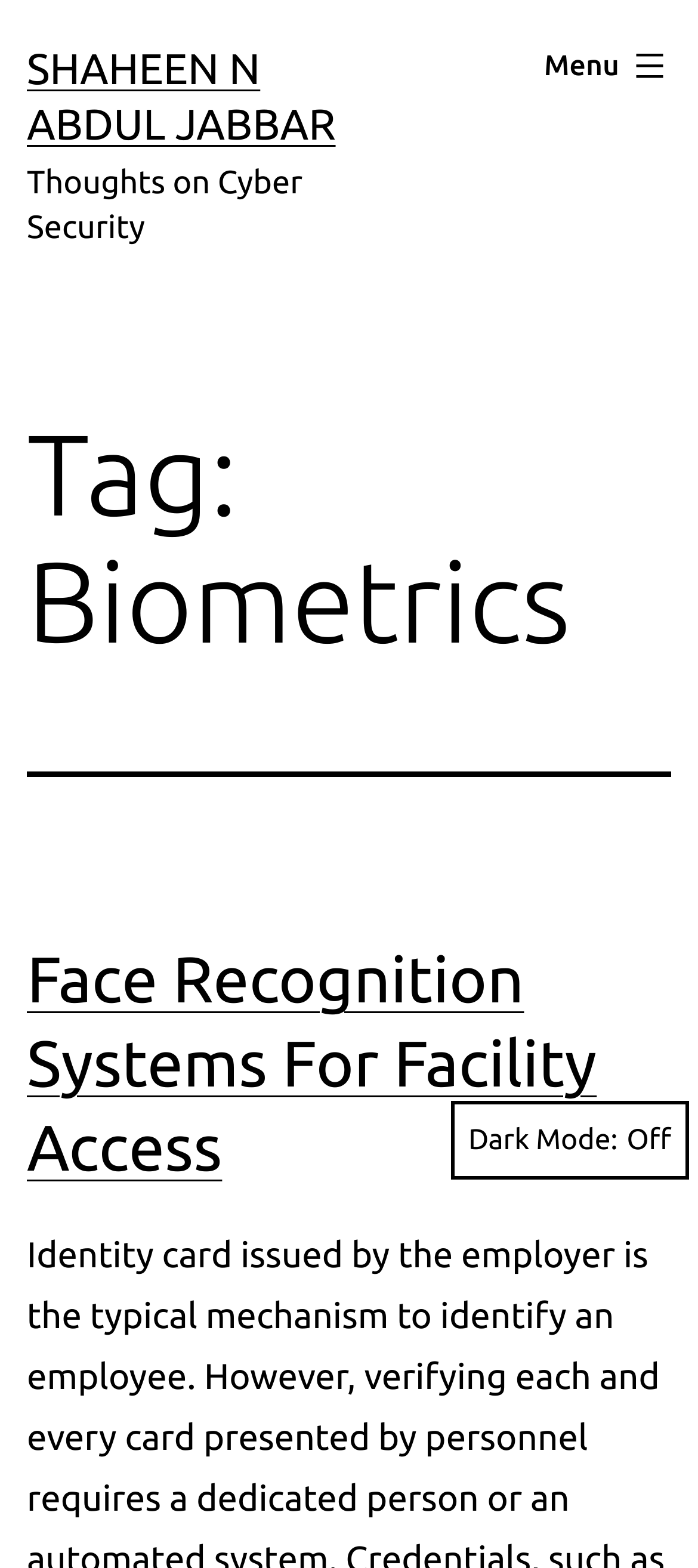Analyze the image and deliver a detailed answer to the question: What is the purpose of the button at the top right corner?

I found the answer by looking at the button element with the text 'Menu' at the top right corner of the webpage, which suggests that it is used to control the primary menu list.